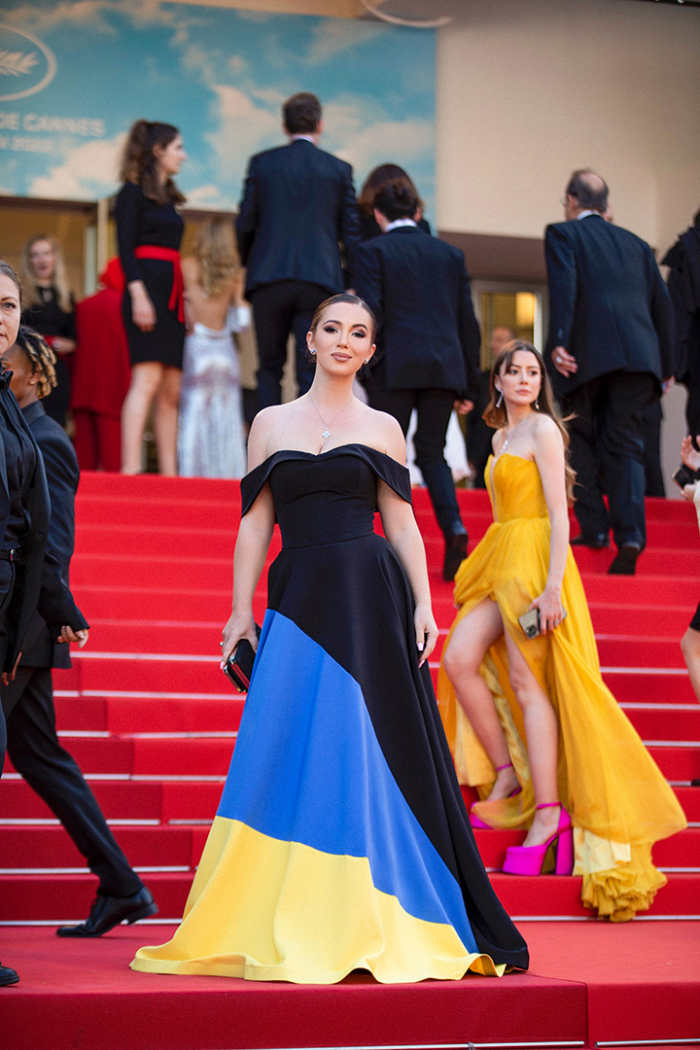What is the color of the dress worn by the woman in the background?
Look at the image and respond with a one-word or short-phrase answer.

vibrant yellow